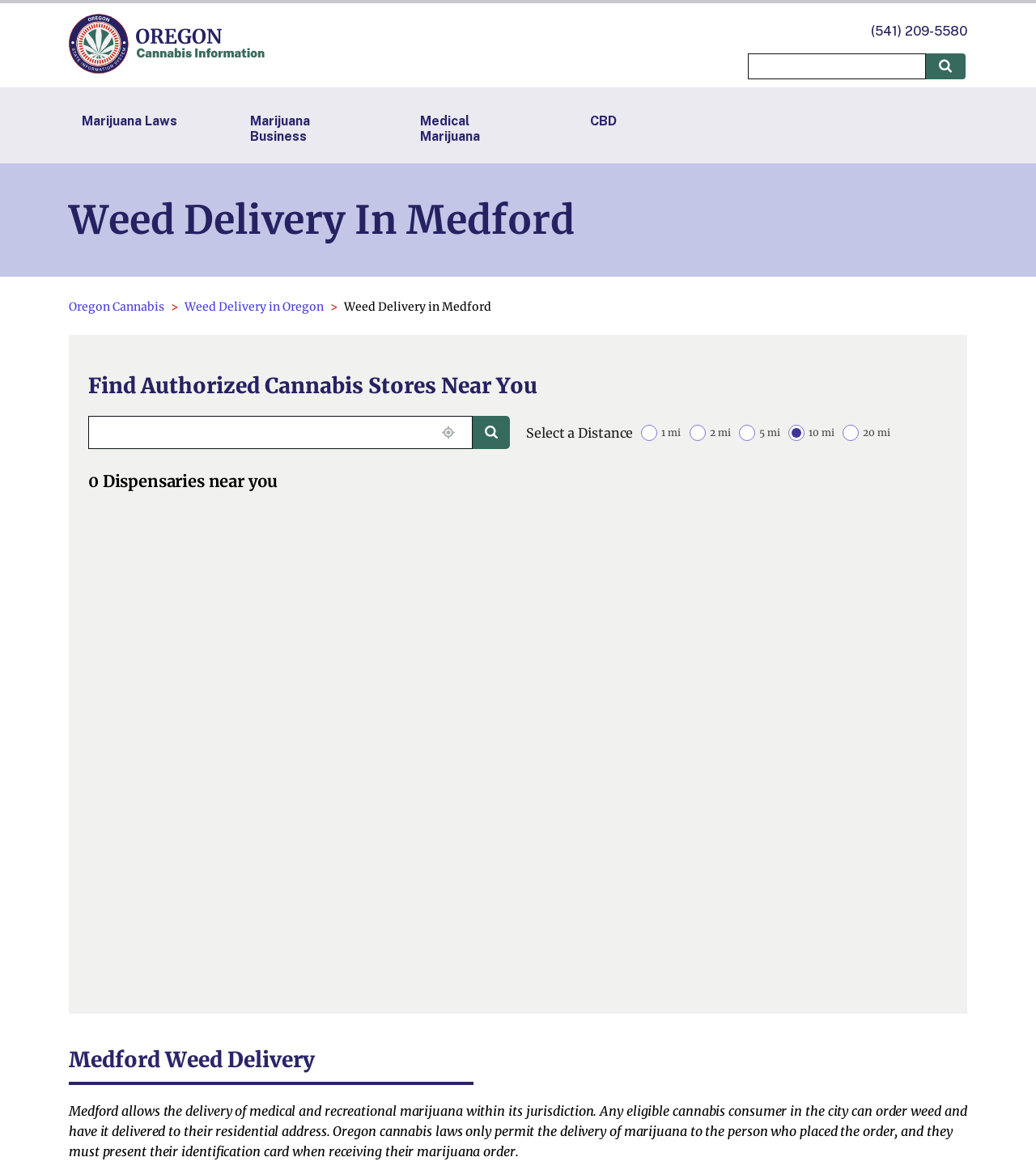Please identify the bounding box coordinates of the element that needs to be clicked to execute the following command: "Enter location". Provide the bounding box using four float numbers between 0 and 1, formatted as [left, top, right, bottom].

[0.098, 0.355, 0.414, 0.382]